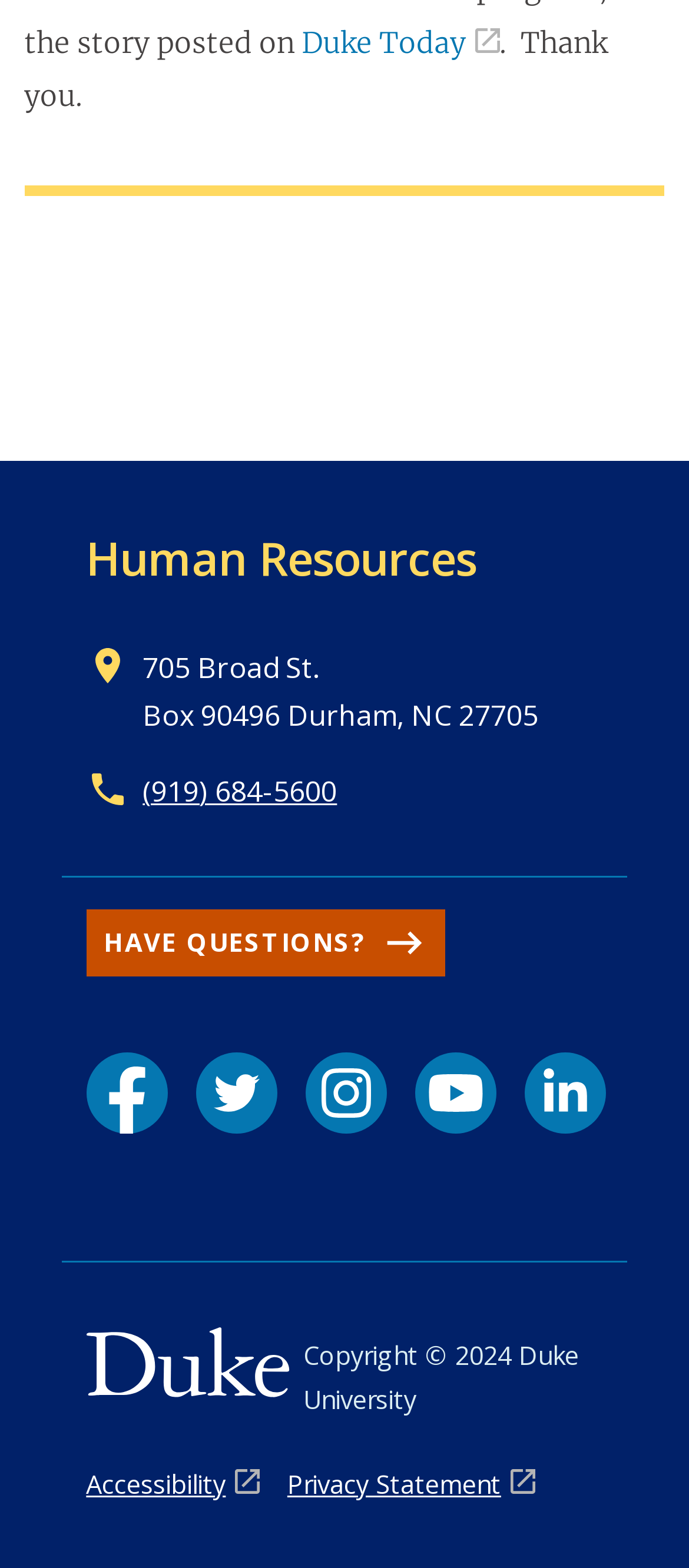What is the copyright year of Duke University?
Using the information from the image, answer the question thoroughly.

I found the copyright year by looking at the static text element with ID 103, which is located at the bottom of the page and has a bounding box coordinate that indicates it is a copyright statement.